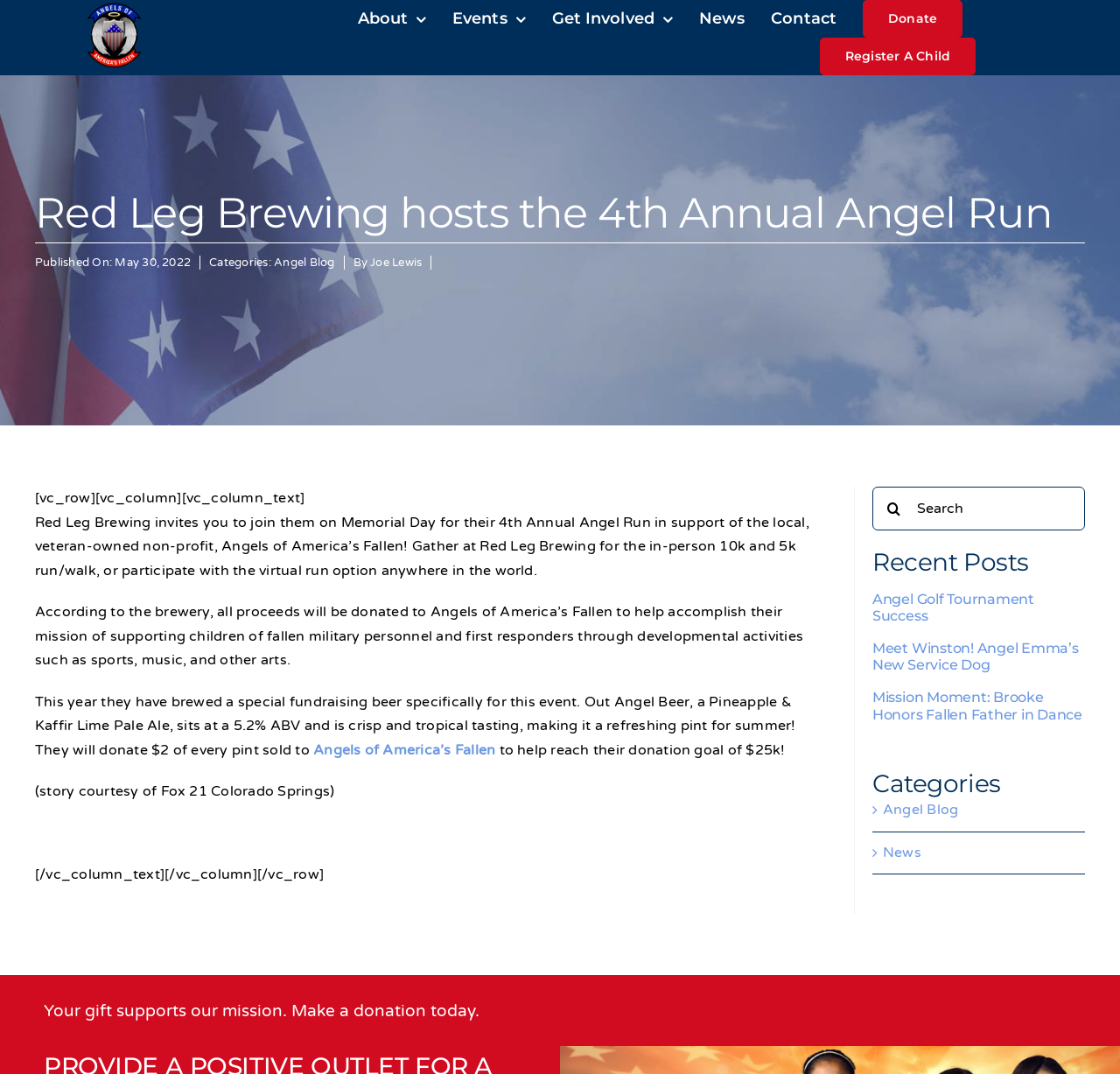Locate the bounding box coordinates of the clickable area needed to fulfill the instruction: "Read the 'Angel Golf Tournament Success' article".

[0.779, 0.55, 0.969, 0.581]